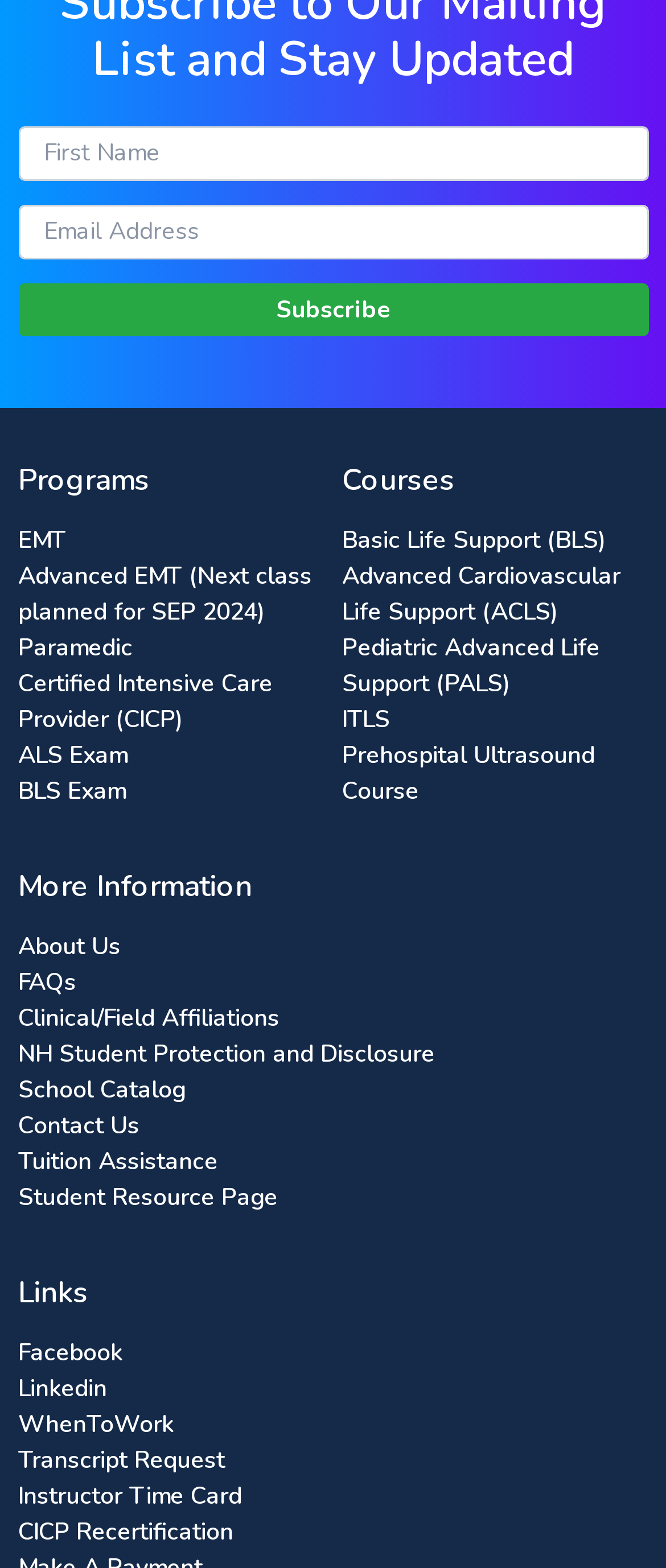Provide the bounding box coordinates of the section that needs to be clicked to accomplish the following instruction: "Contact Us."

[0.027, 0.707, 0.209, 0.728]